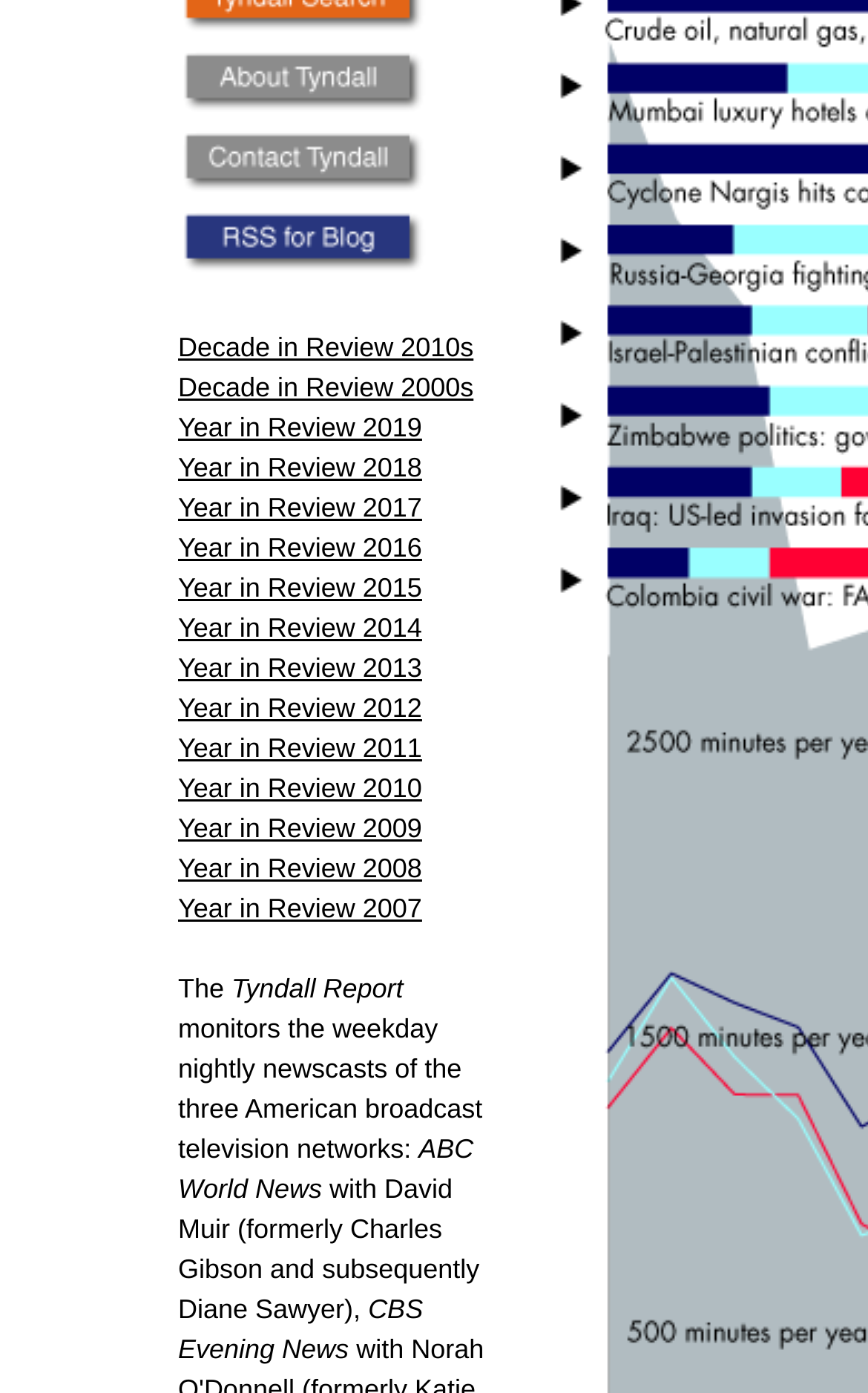Identify the bounding box for the UI element specified in this description: "Year in Review 2009". The coordinates must be four float numbers between 0 and 1, formatted as [left, top, right, bottom].

[0.205, 0.583, 0.486, 0.606]